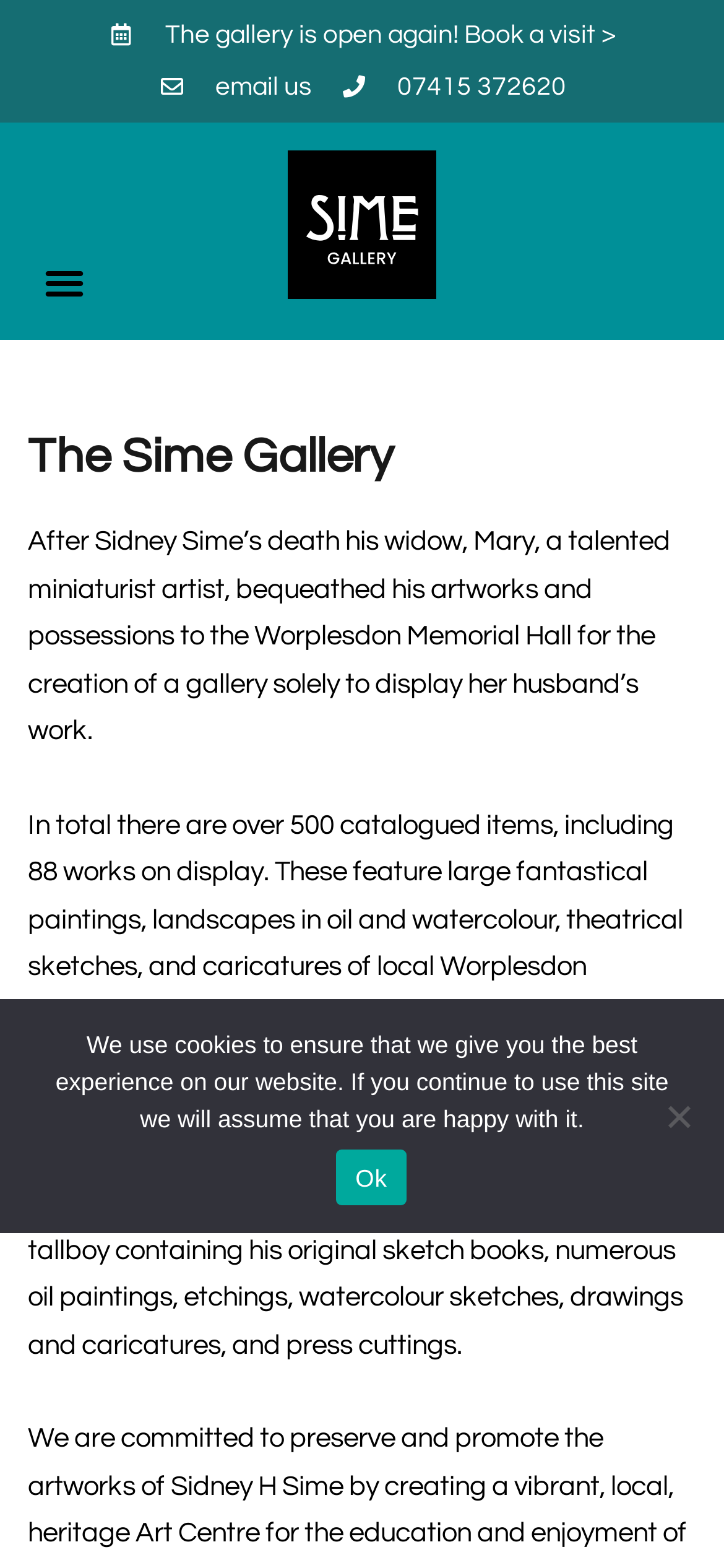Find the bounding box coordinates of the UI element according to this description: "alt="SIME Gallery"".

[0.397, 0.096, 0.603, 0.191]